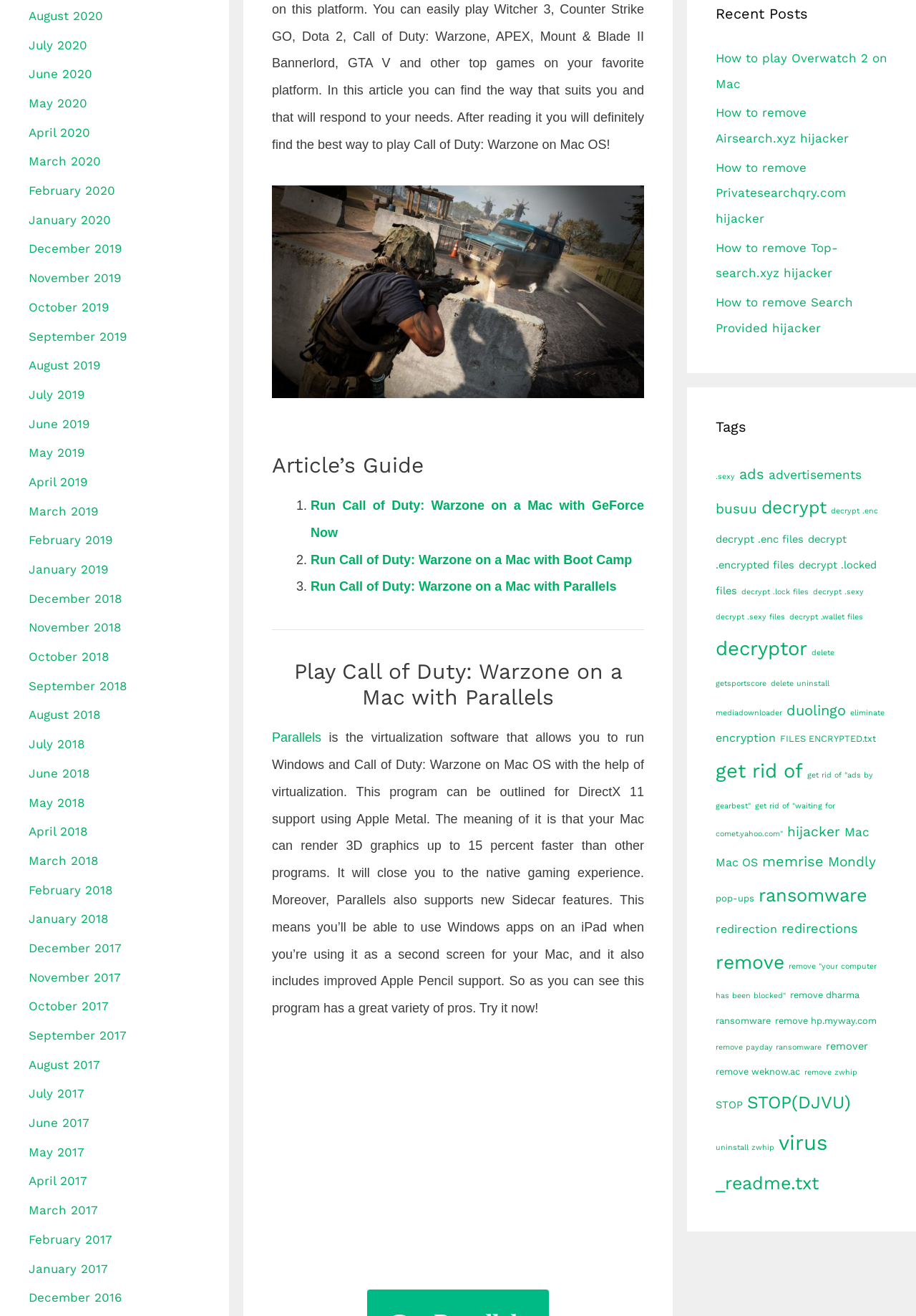Determine the bounding box coordinates of the clickable element necessary to fulfill the instruction: "View 'How to play Overwatch 2 on Mac'". Provide the coordinates as four float numbers within the 0 to 1 range, i.e., [left, top, right, bottom].

[0.781, 0.039, 0.969, 0.069]